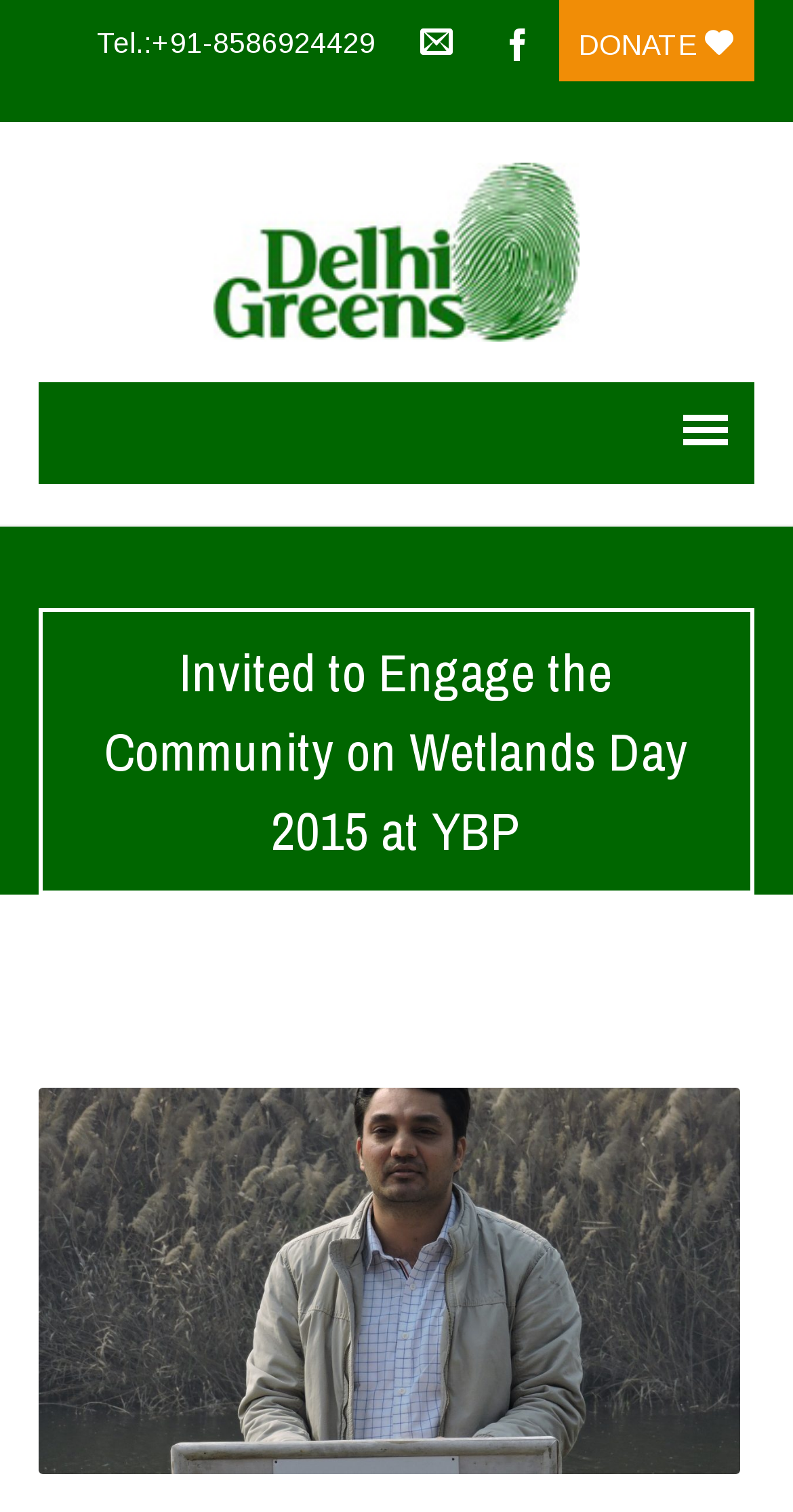Elaborate on the webpage's design and content in a detailed caption.

The webpage appears to be an article or blog post about Dr. Govind Singh's invitation to engage the community on Wetlands Day 2015 at Yamuna Biodiversity Park. 

At the top of the page, there are four links aligned horizontally, including a phone number, two social media icons, and a "DONATE" button. 

Below these links, there is a group element containing a heading that reads "Delhi Greens -" with a link to the same text. This heading is accompanied by an image, likely the logo of Delhi Greens, positioned to the right of the text.

On the right side of the page, there is another link, but its purpose is unclear.

The main content of the page is a complementary section that takes up most of the page's width. It contains a heading that summarizes the main topic: "Invited to Engage the Community on Wetlands Day 2015 at YBP". 

At the bottom of the page, there is a large figure, likely an image, that spans almost the entire width of the page.